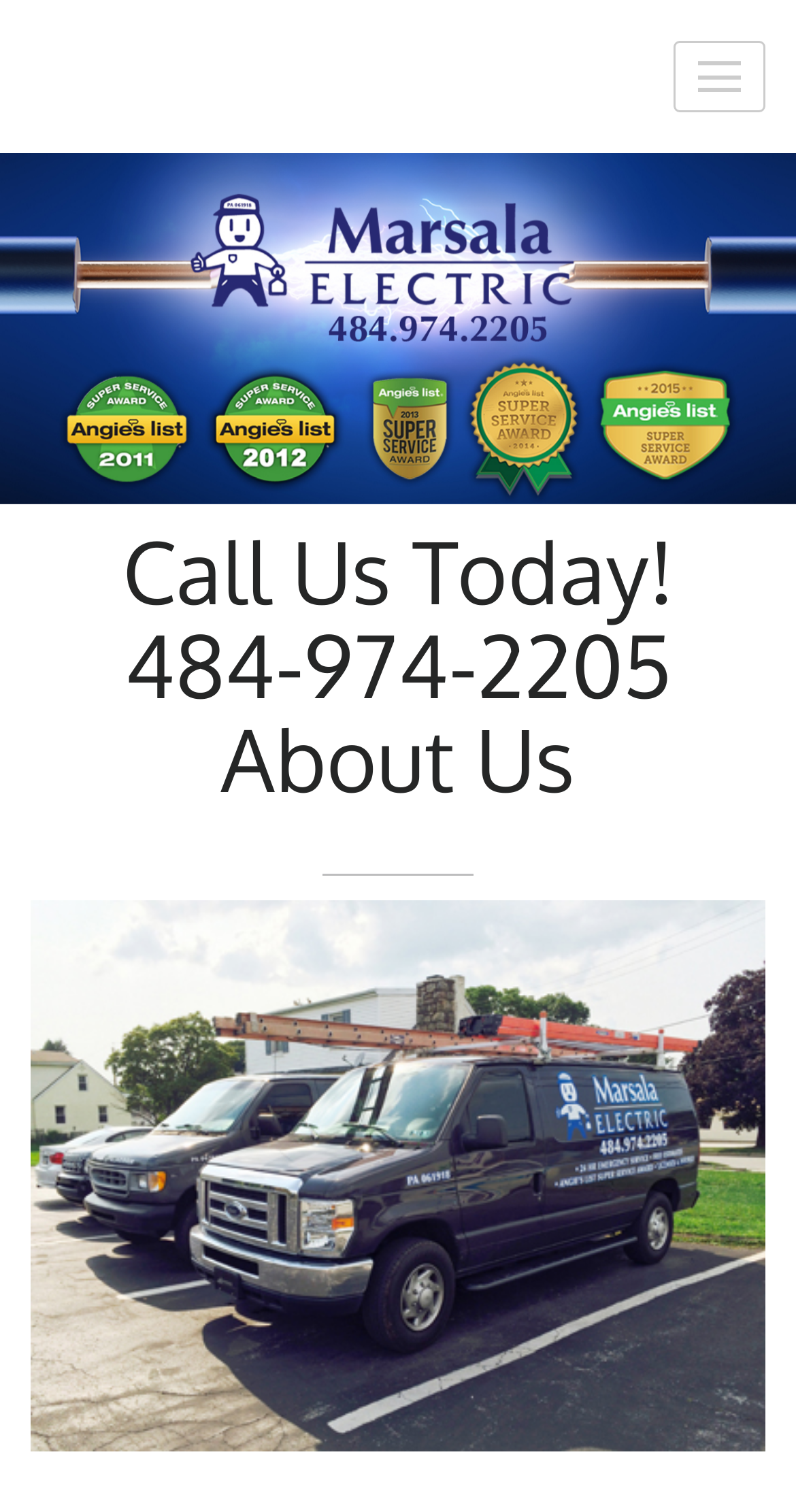What is the purpose of the button?
Respond to the question with a single word or phrase according to the image.

Expanded